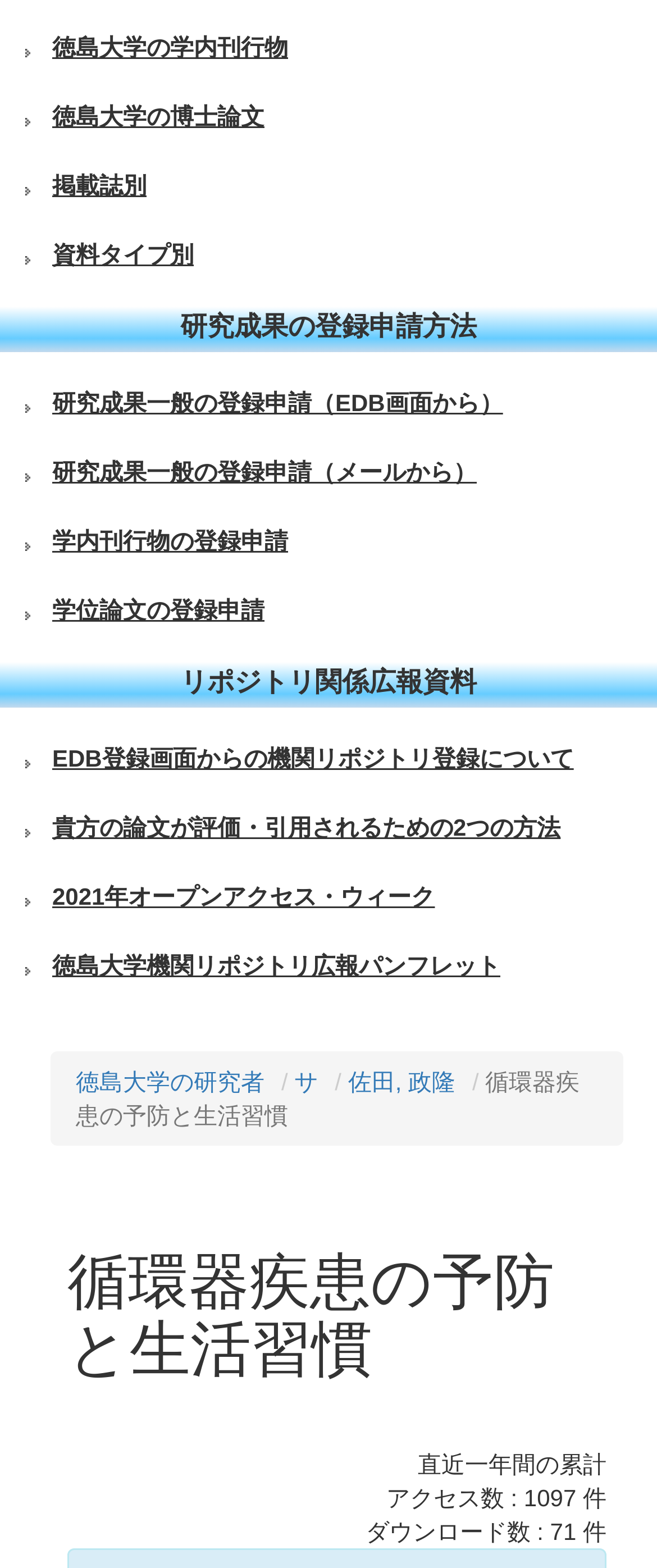Given the webpage screenshot, identify the bounding box of the UI element that matches this description: "Continue reading".

None